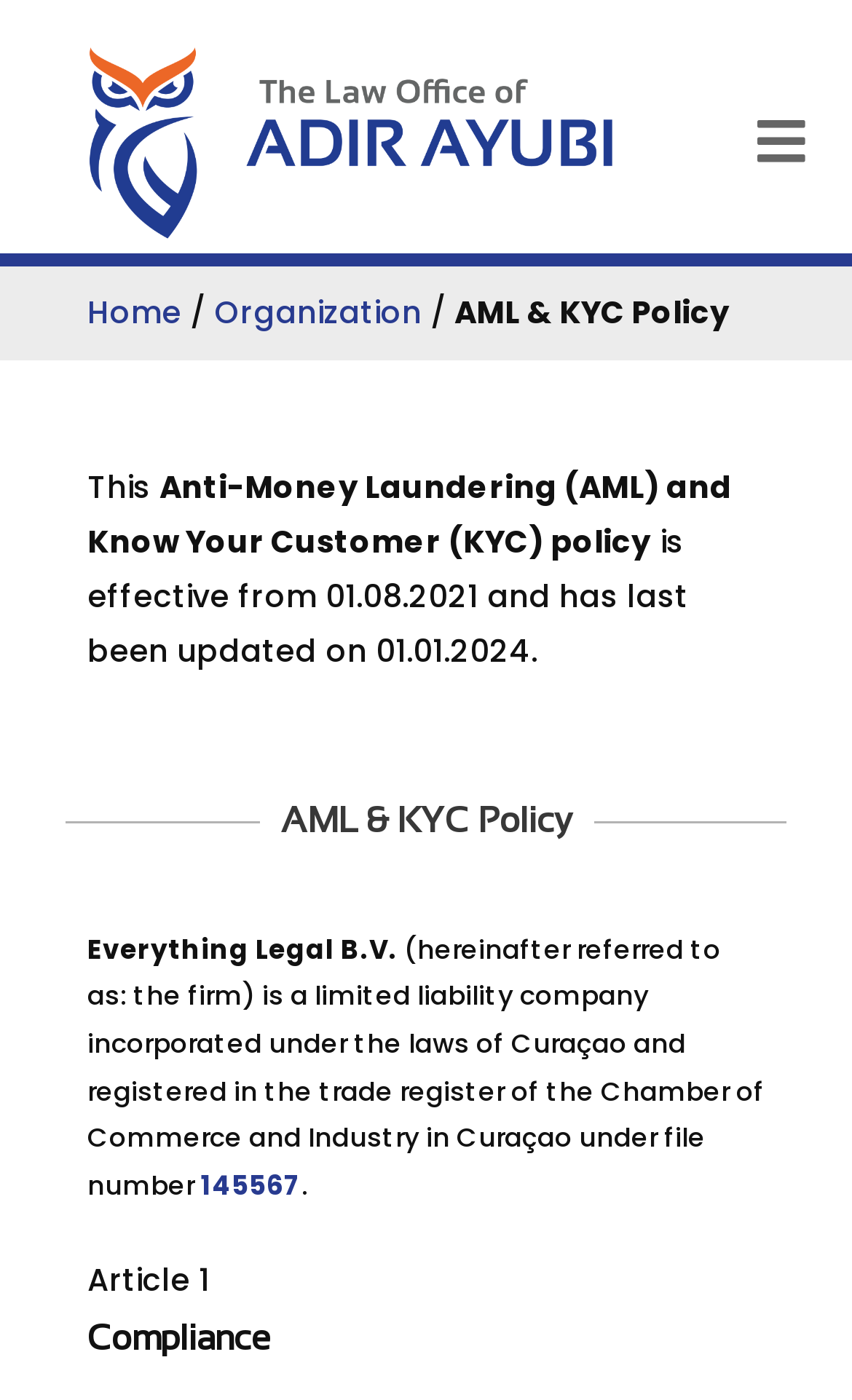When was the policy last updated?
Based on the image, answer the question with a single word or brief phrase.

01.01.2024